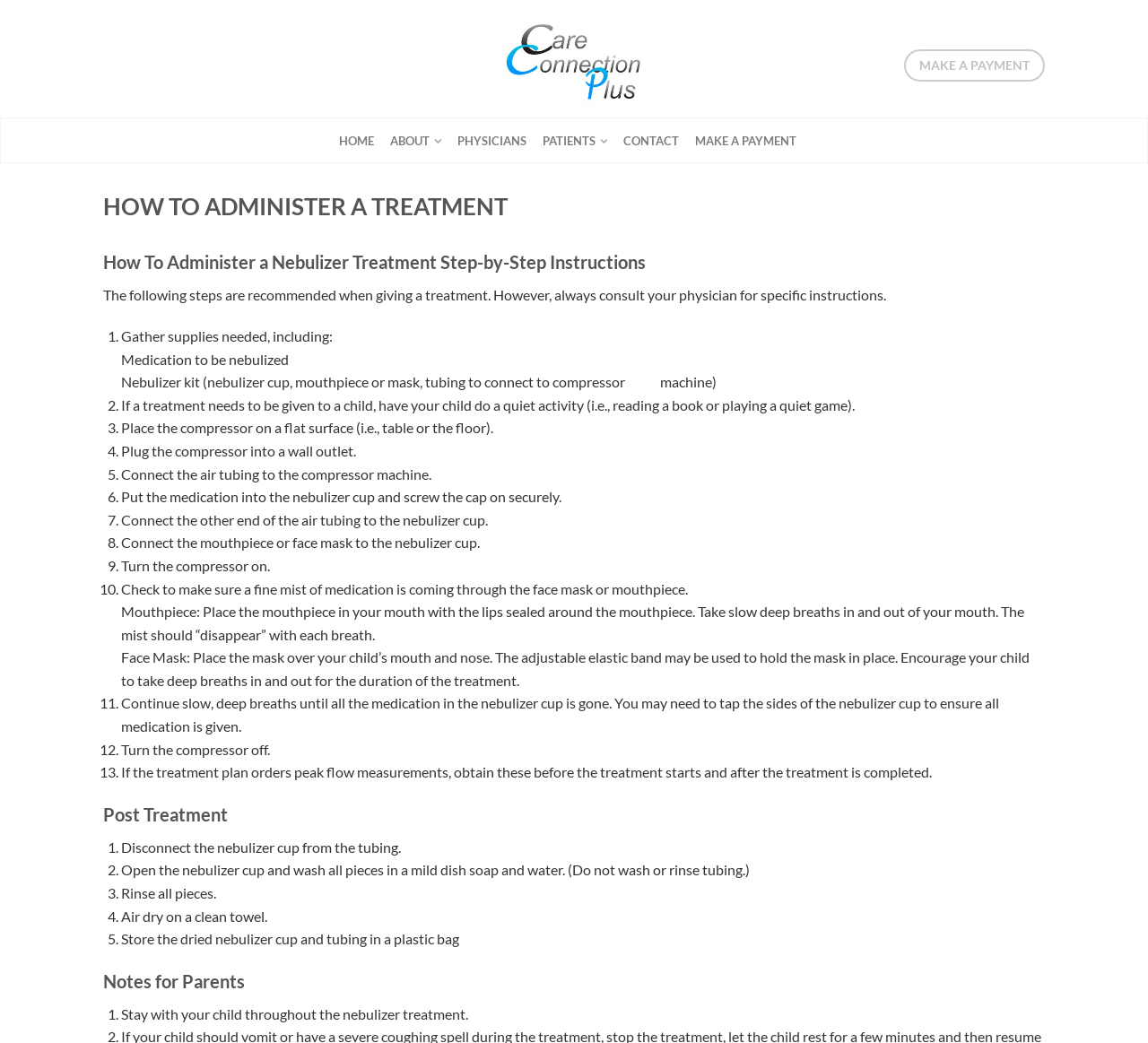Identify the bounding box coordinates of the region that should be clicked to execute the following instruction: "Click the 'PHYSICIANS' link".

[0.398, 0.12, 0.47, 0.15]